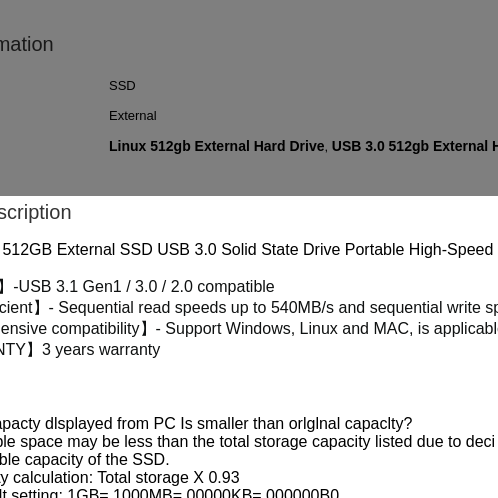What is the maximum sequential read speed of the SSD?
From the screenshot, supply a one-word or short-phrase answer.

540MB/s